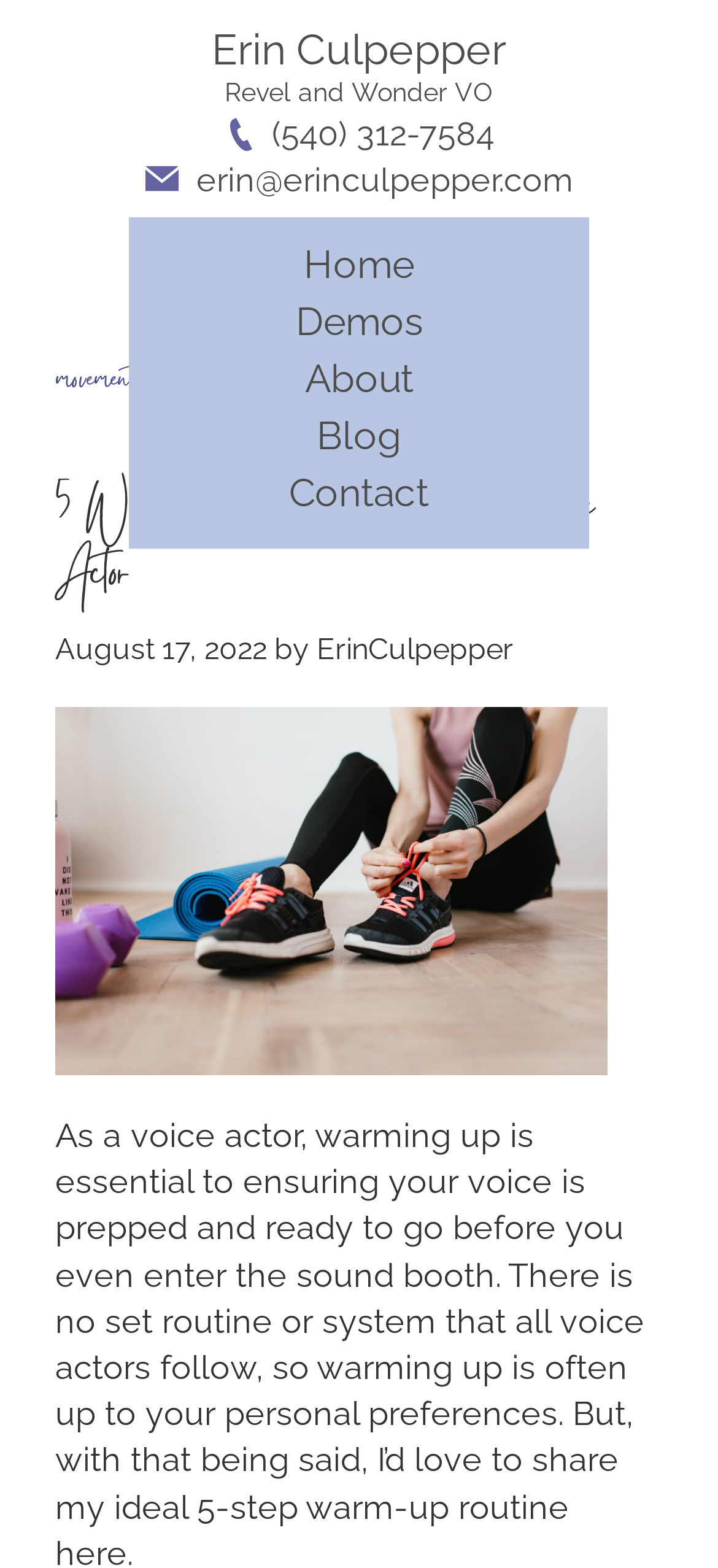Use a single word or phrase to answer the question: 
What is the phone number on the webpage?

(540) 312-7584